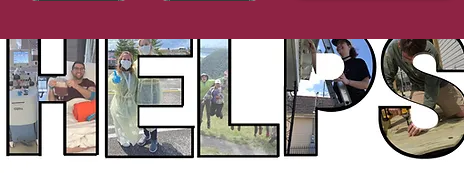What is the spirit reflected in the 'E' scene?
Refer to the image and respond with a one-word or short-phrase answer.

Togetherness and resilience